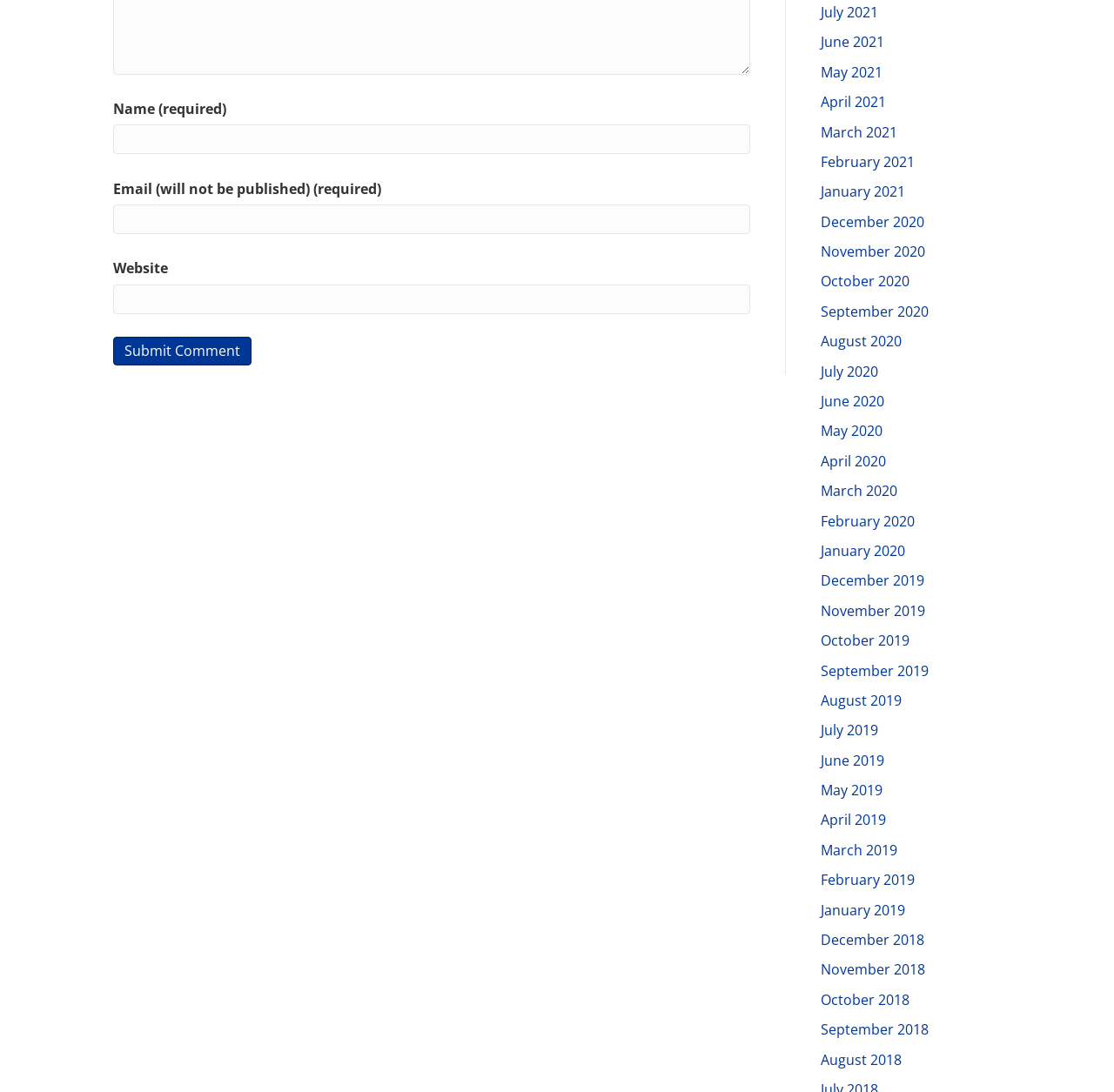Answer the question using only a single word or phrase: 
Is the 'Website' field required?

No